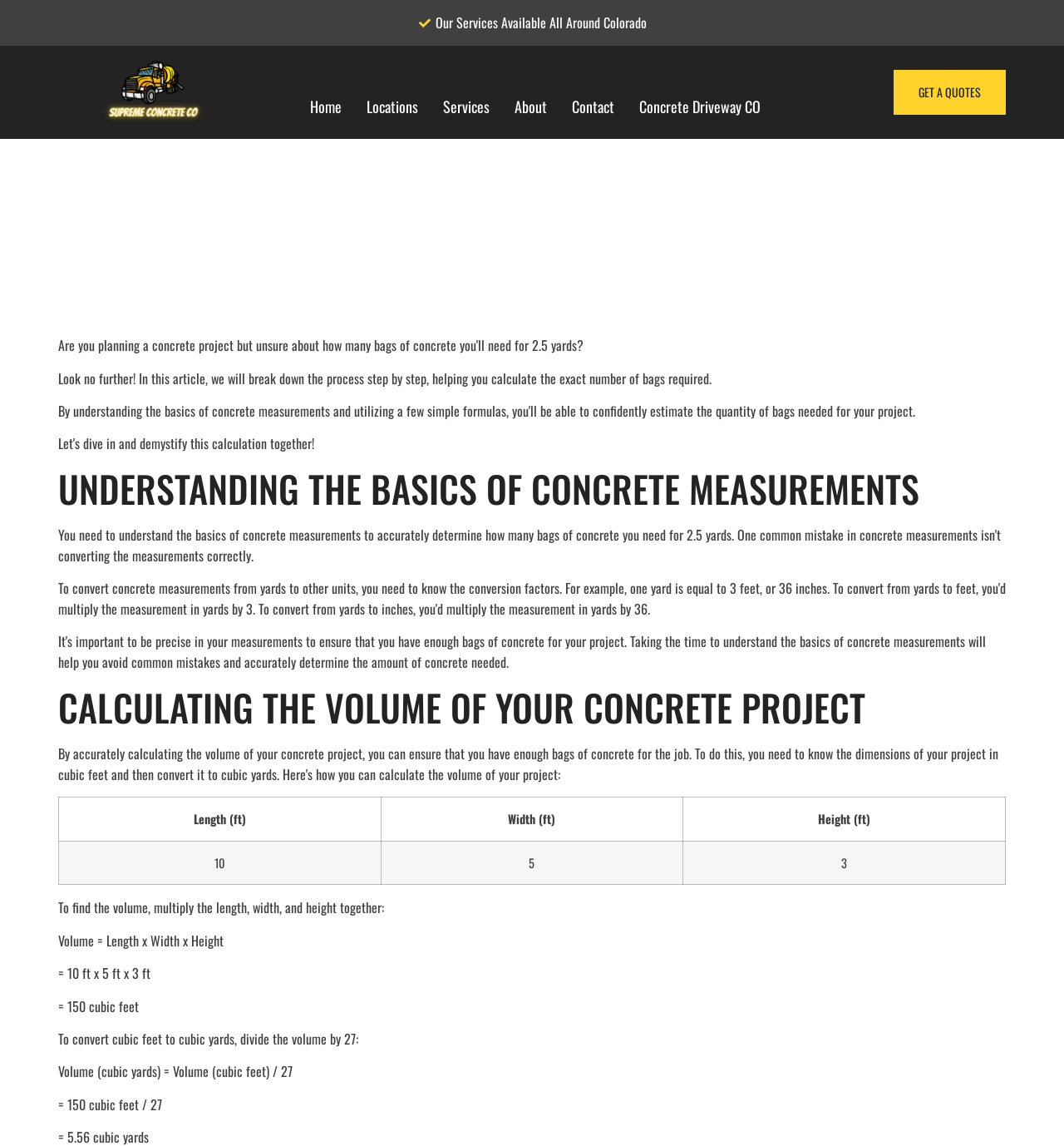What is the formula to calculate the volume of a concrete project?
Please answer the question as detailed as possible.

The formula to calculate the volume of a concrete project is mentioned in the static text 'Volume = Length x Width x Height' on the webpage, which is used to calculate the volume of a concrete project.